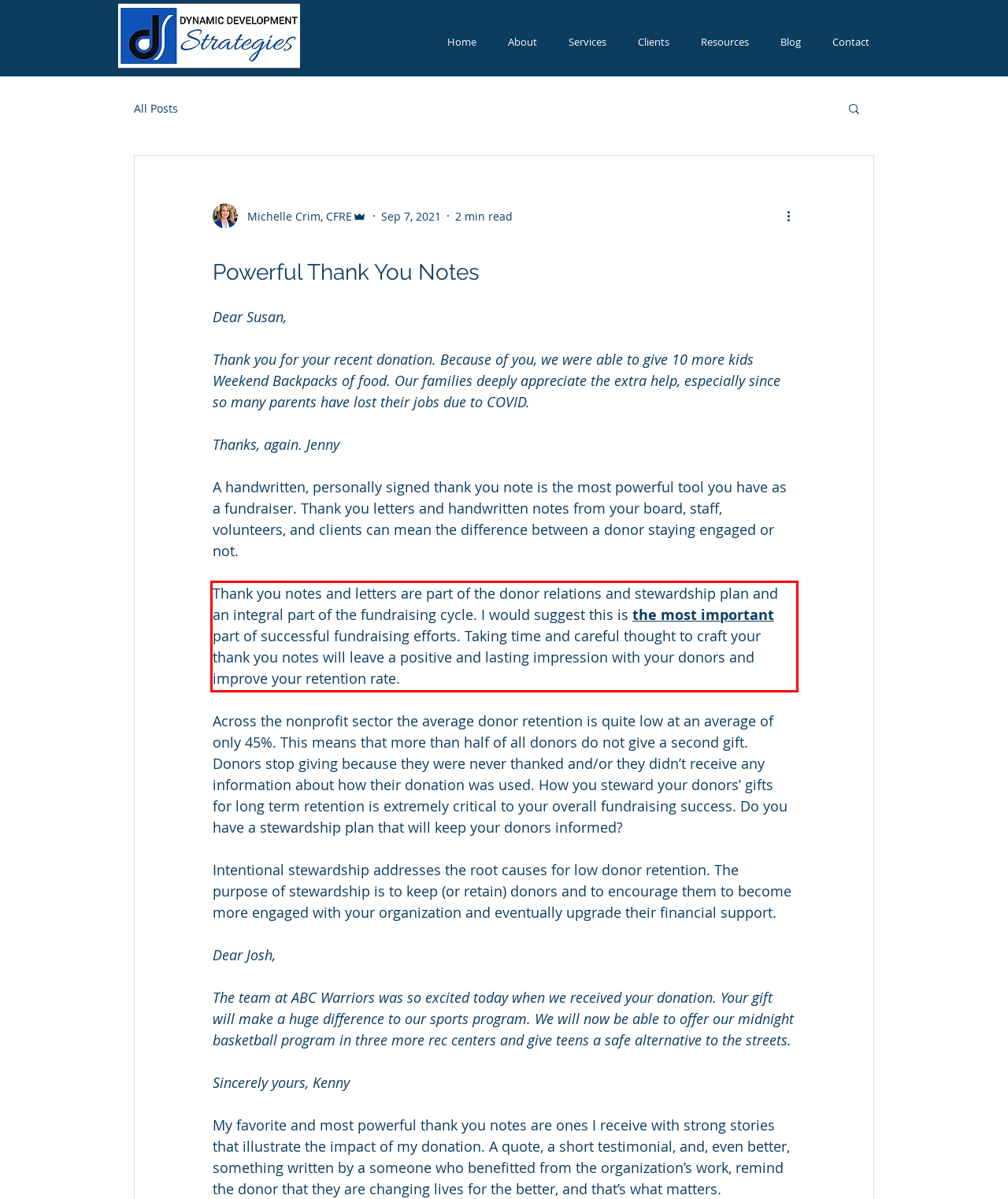Please analyze the screenshot of a webpage and extract the text content within the red bounding box using OCR.

Thank you notes and letters are part of the donor relations and stewardship plan and an integral part of the fundraising cycle. I would suggest this is the most important part of successful fundraising efforts. Taking time and careful thought to craft your thank you notes will leave a positive and lasting impression with your donors and improve your retention rate.